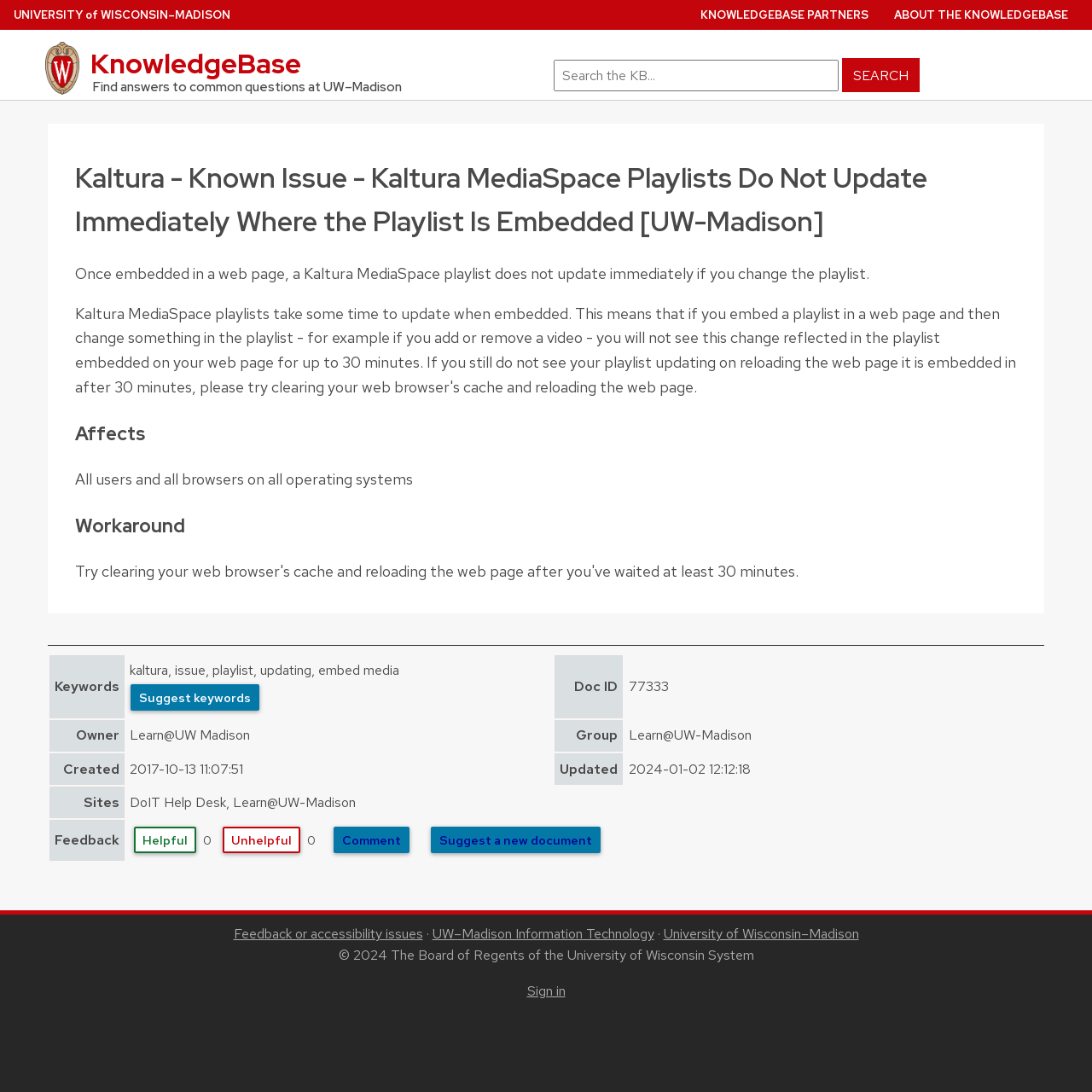Answer the question below with a single word or a brief phrase: 
Who is the owner of this document?

Learn@UW Madison